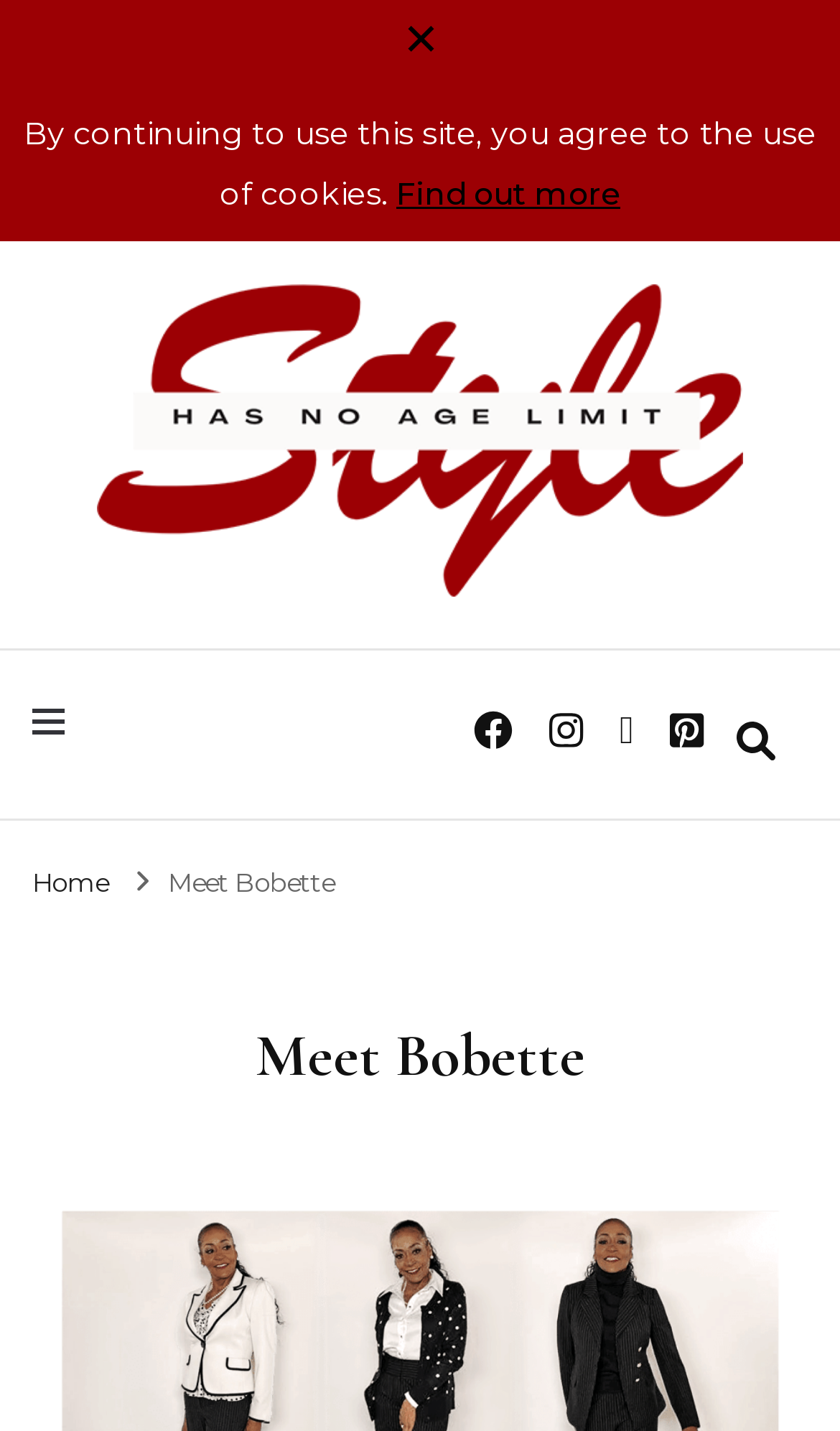Find and indicate the bounding box coordinates of the region you should select to follow the given instruction: "Click the 'Meet Bobette' link".

[0.2, 0.605, 0.397, 0.627]